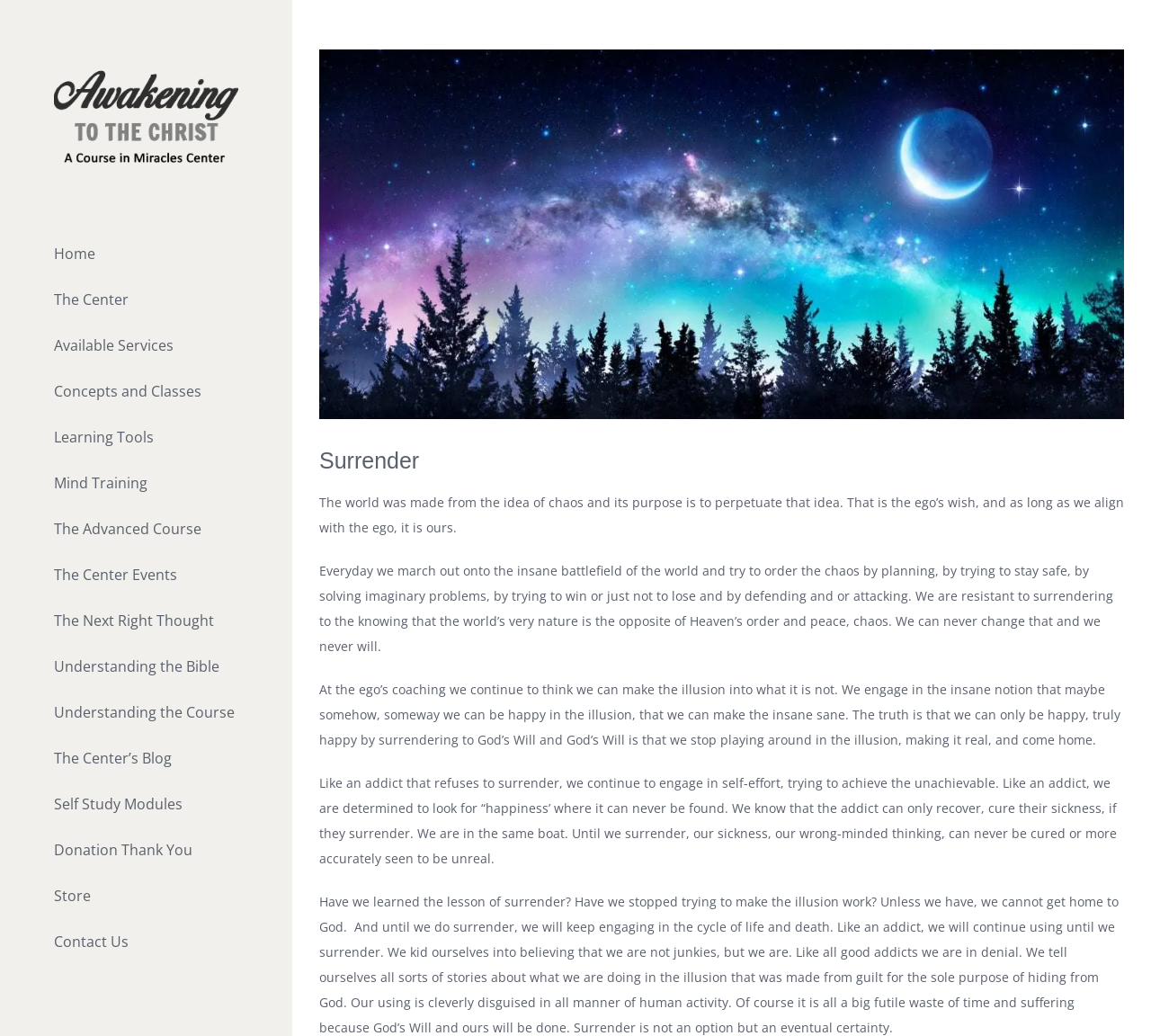Please identify the bounding box coordinates of the element that needs to be clicked to perform the following instruction: "Read the 'Surrender' heading".

[0.277, 0.431, 0.977, 0.458]